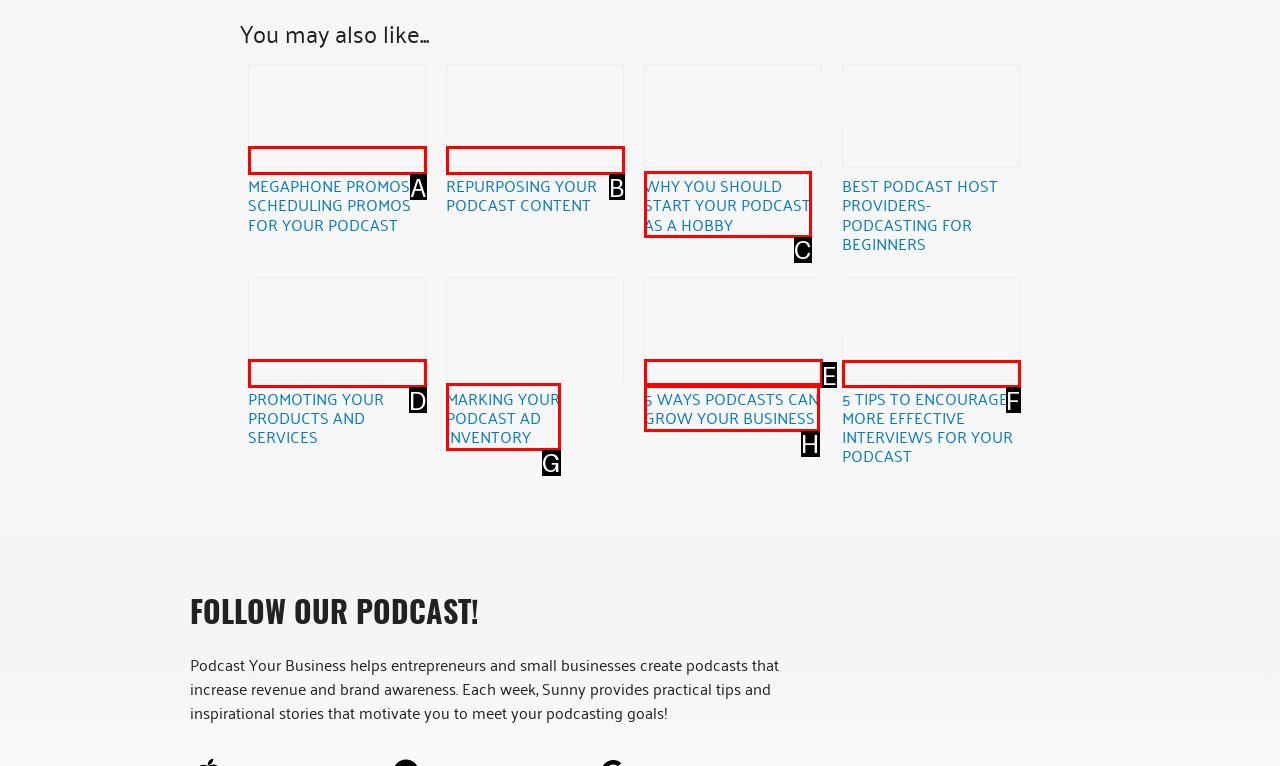Indicate the HTML element that should be clicked to perform the task: Click on '5 TIPS TO ENCOURAGE MORE EFFECTIVE INTERVIEWS FOR YOUR PODCAST' Reply with the letter corresponding to the chosen option.

F